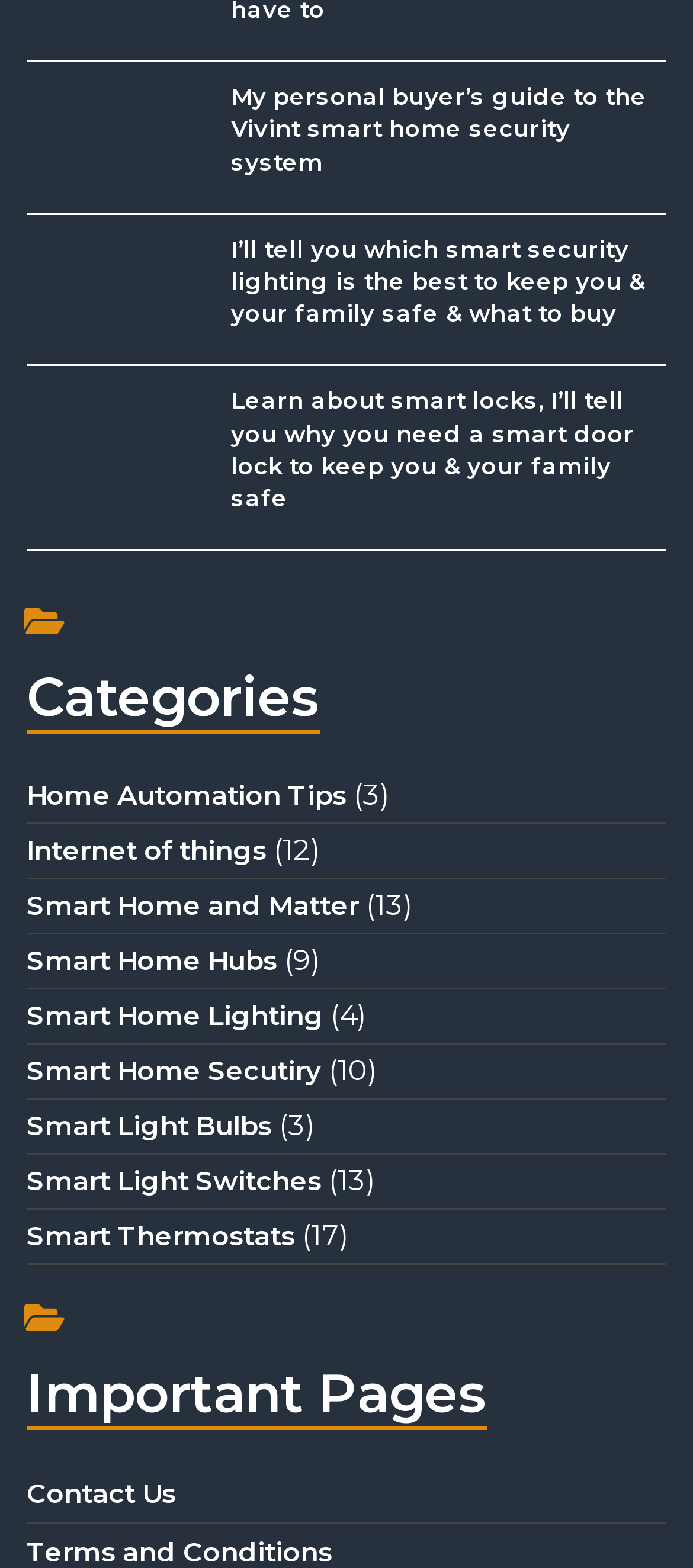Locate the bounding box coordinates of the element's region that should be clicked to carry out the following instruction: "Click on Vivint Smart home security". The coordinates need to be four float numbers between 0 and 1, i.e., [left, top, right, bottom].

[0.038, 0.051, 0.295, 0.124]